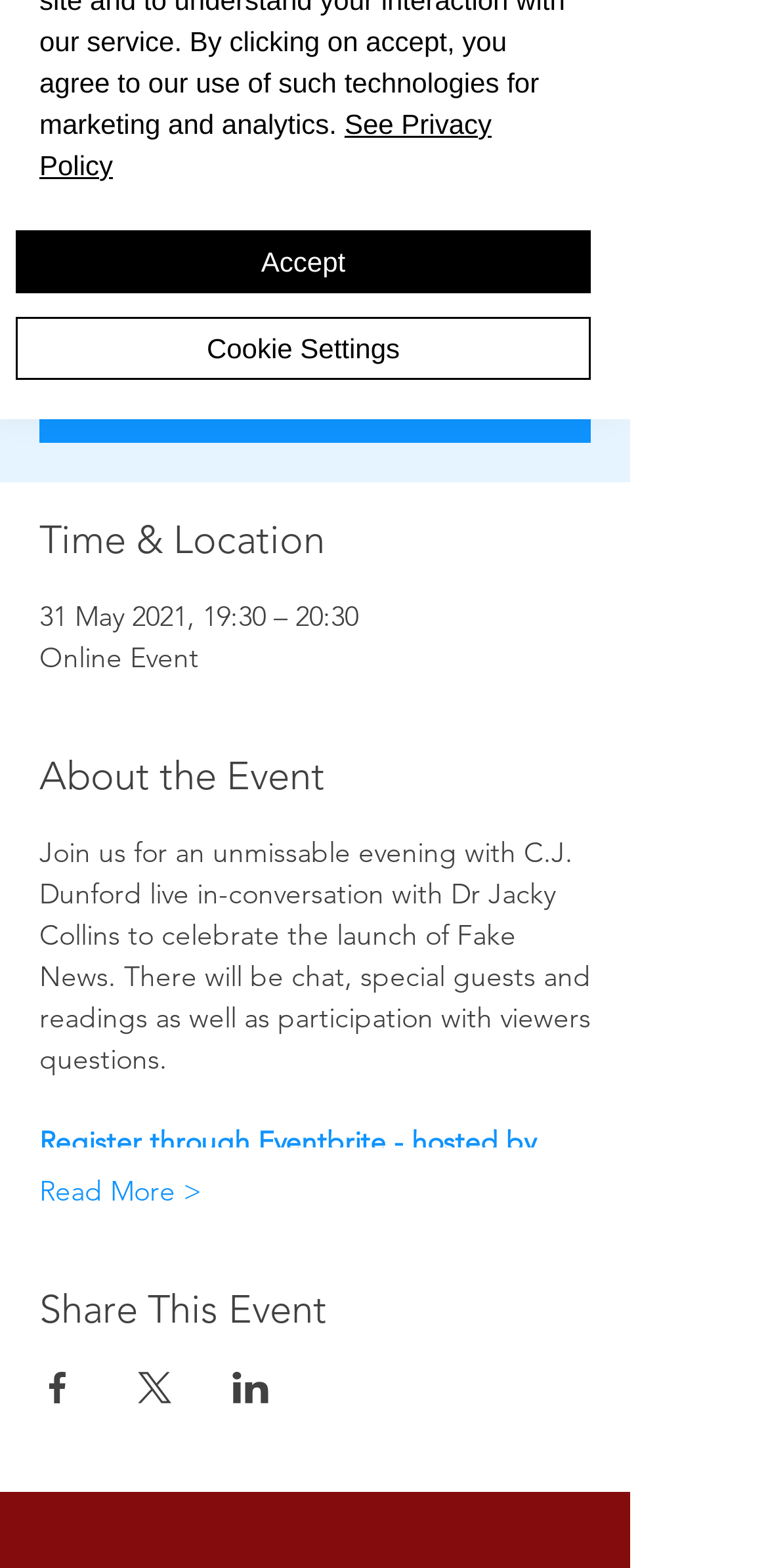Locate the bounding box coordinates for the element described below: "aria-label="Share event on Facebook"". The coordinates must be four float values between 0 and 1, formatted as [left, top, right, bottom].

[0.051, 0.875, 0.1, 0.895]